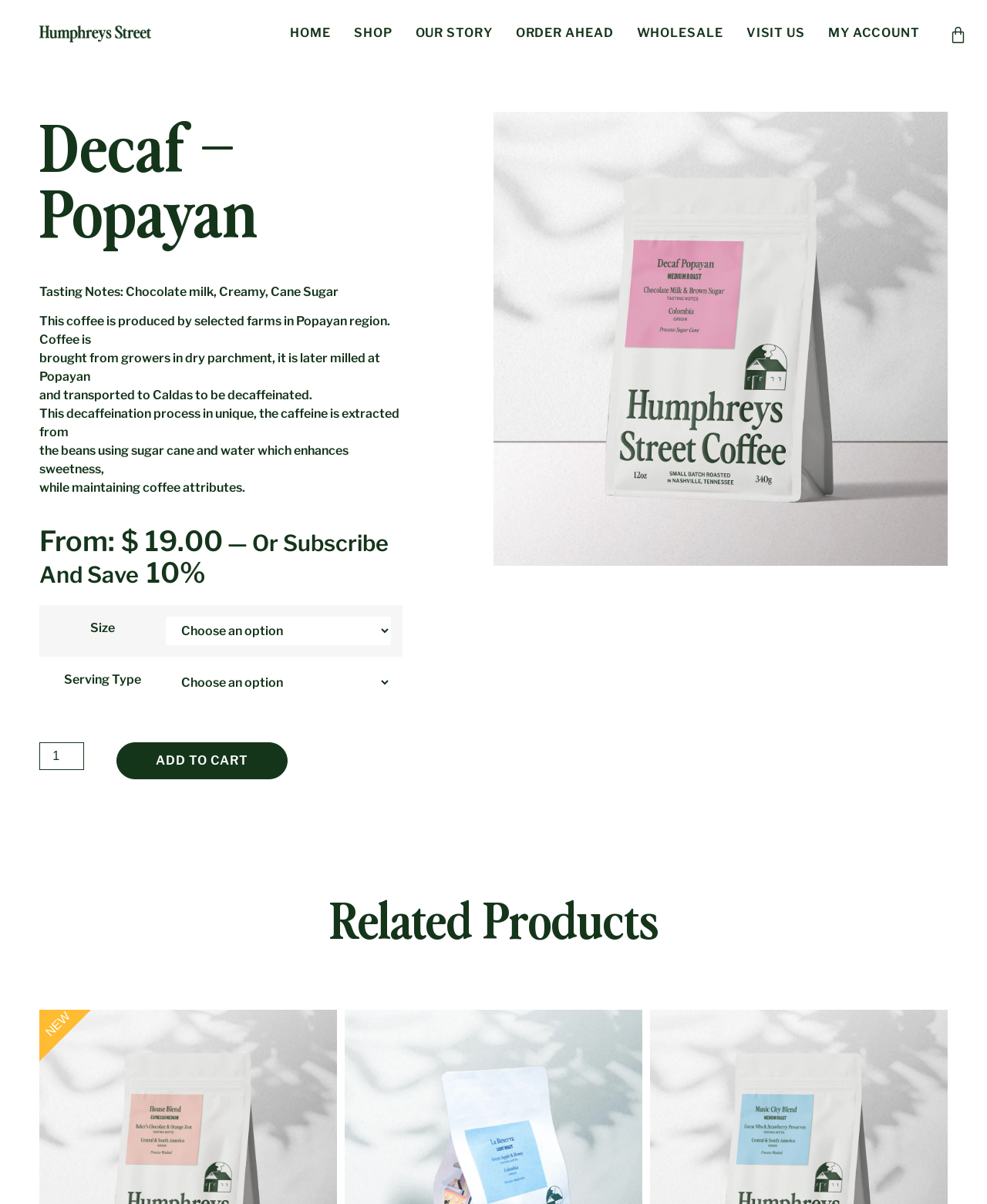Respond with a single word or short phrase to the following question: 
How much does the coffee cost?

$19.00